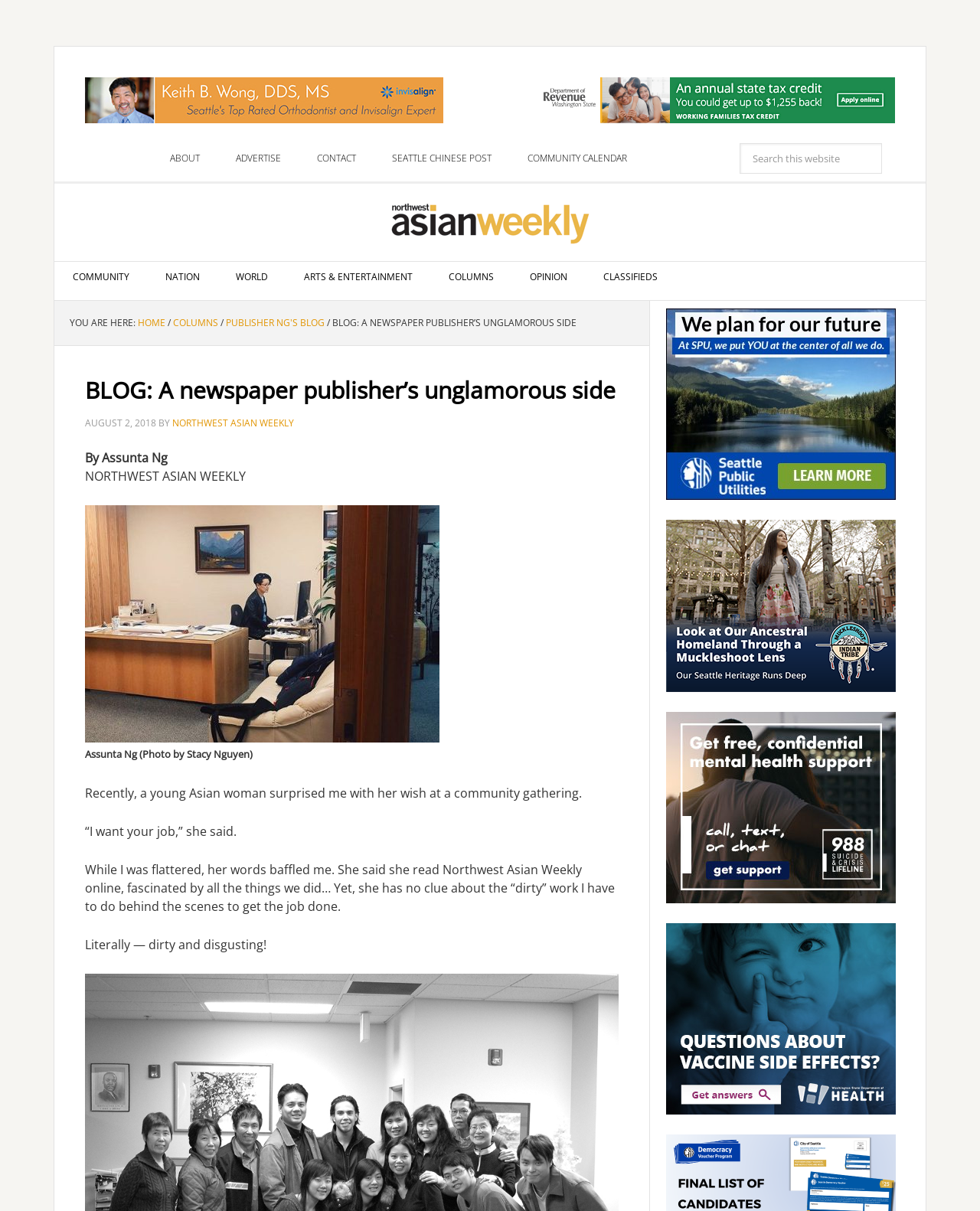Extract the top-level heading from the webpage and provide its text.

BLOG: A newspaper publisher’s unglamorous side